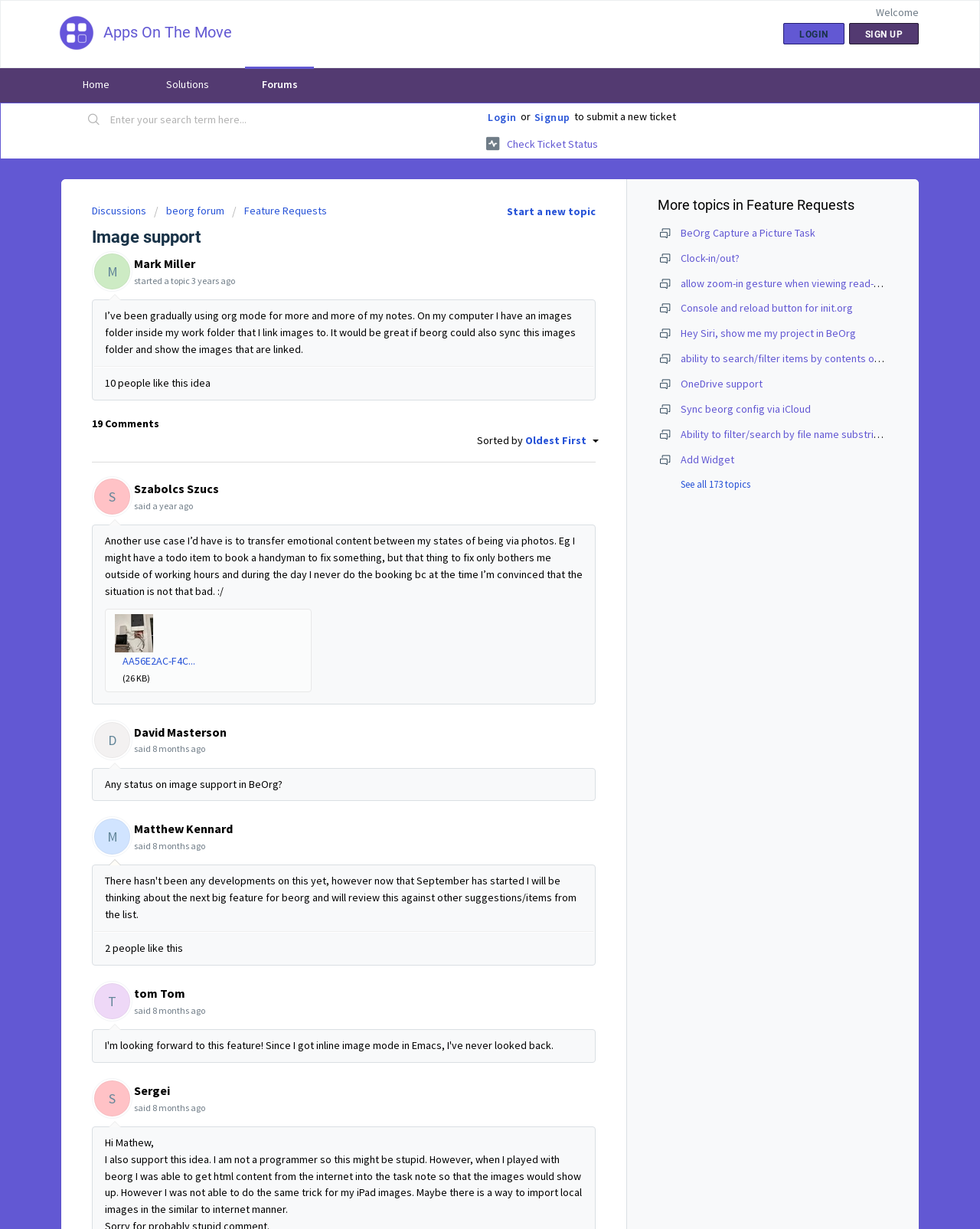Please determine the bounding box coordinates of the element's region to click for the following instruction: "Search for topics".

[0.088, 0.085, 0.105, 0.11]